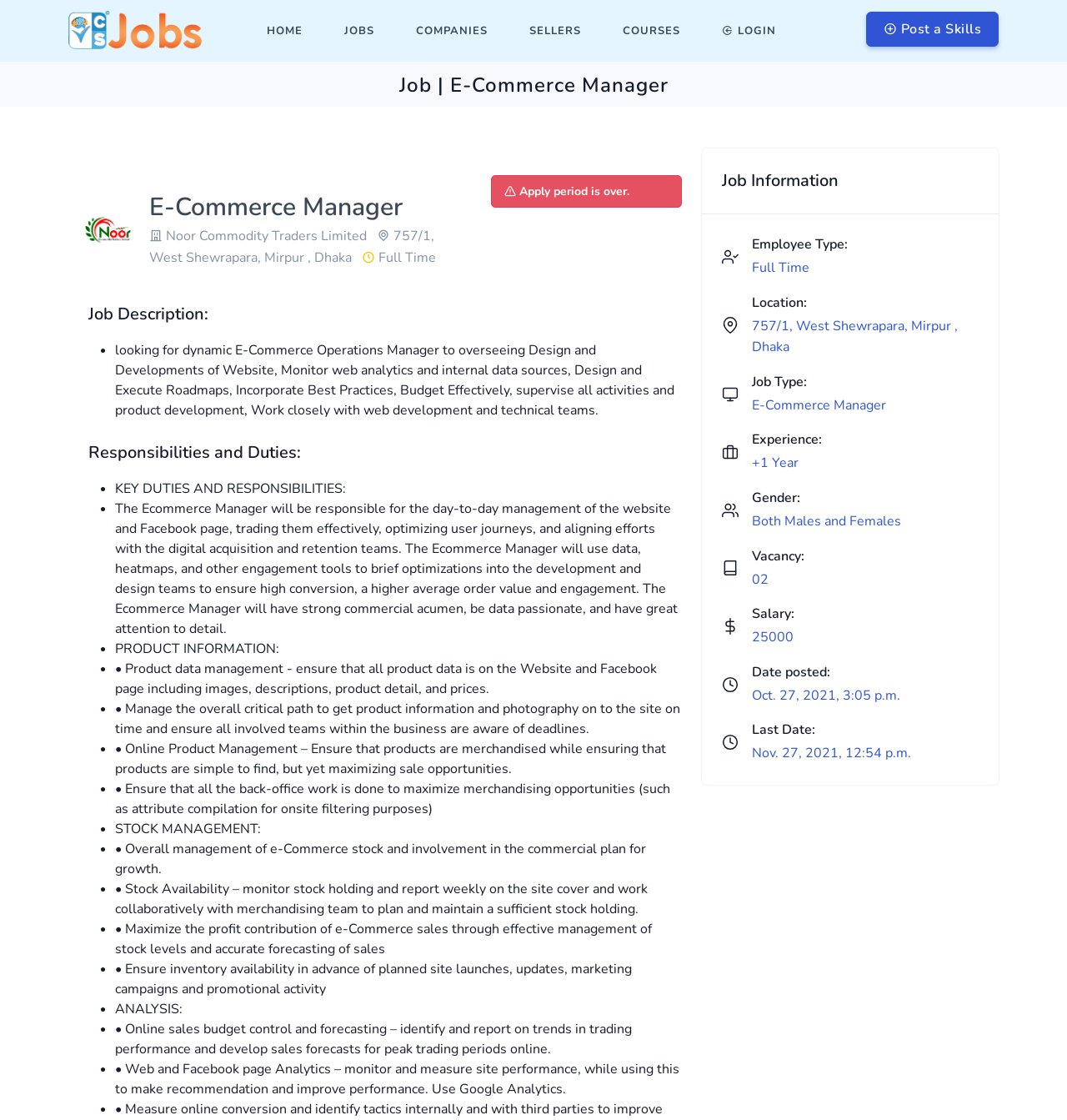Please answer the following question as detailed as possible based on the image: 
What is the location of the job?

I found the location by looking at the 'Location' section which mentions the address '757/1, West Shewrapara, Mirpur, Dhaka'.